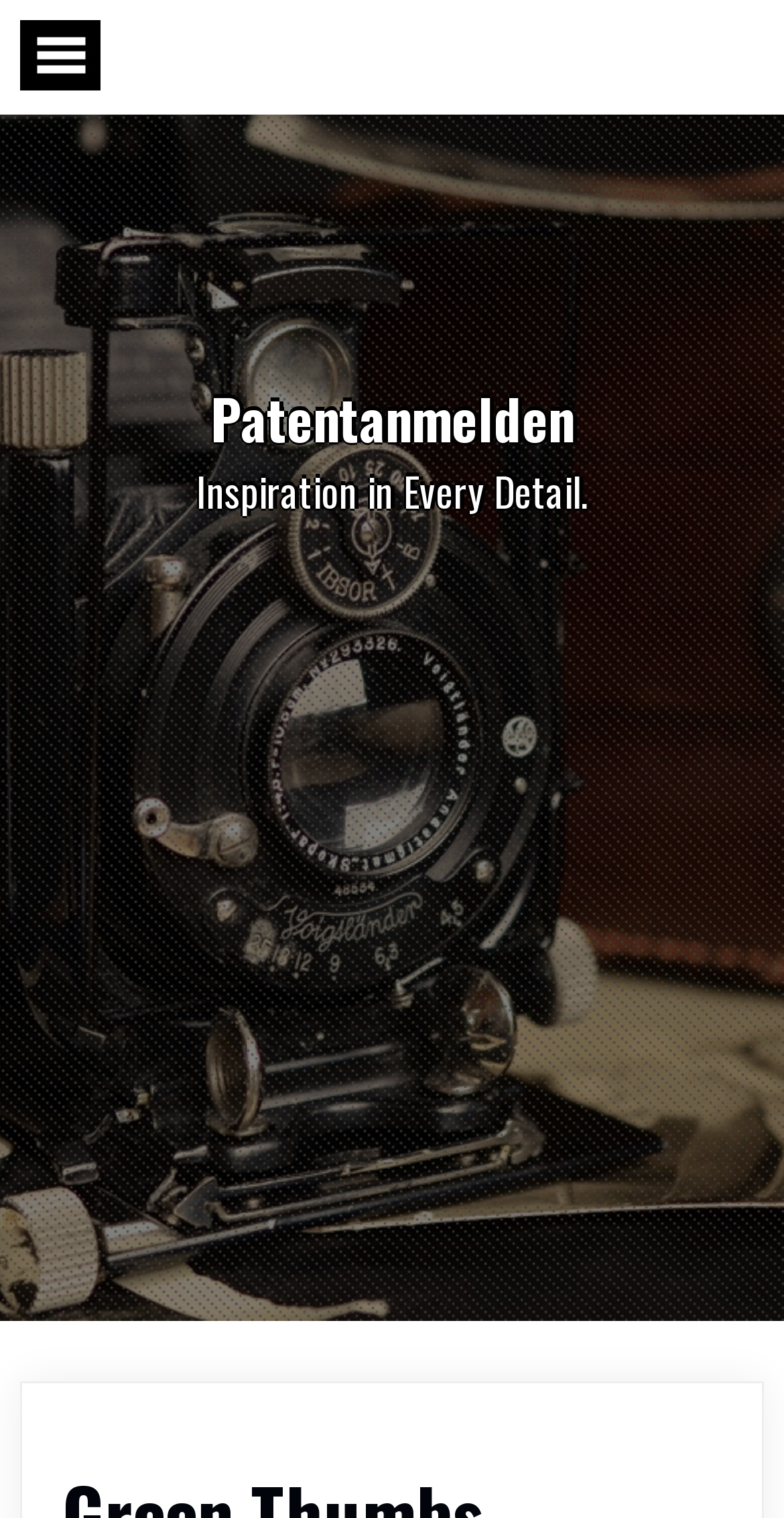From the element description parent_node: Patentanmelden, predict the bounding box coordinates of the UI element. The coordinates must be specified in the format (top-left x, top-left y, bottom-right x, bottom-right y) and should be within the 0 to 1 range.

[0.0, 0.0, 0.154, 0.076]